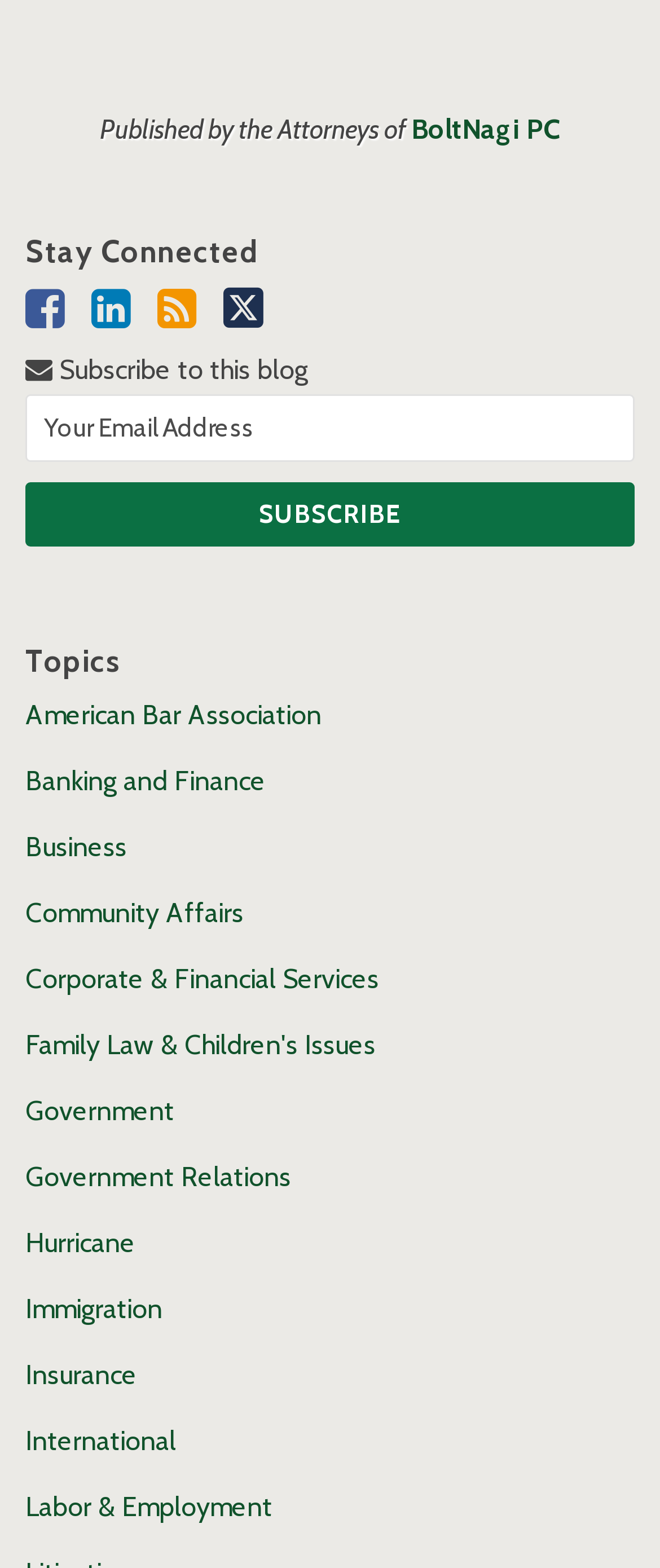Find the bounding box coordinates of the element's region that should be clicked in order to follow the given instruction: "View American Bar Association". The coordinates should consist of four float numbers between 0 and 1, i.e., [left, top, right, bottom].

[0.038, 0.446, 0.487, 0.466]